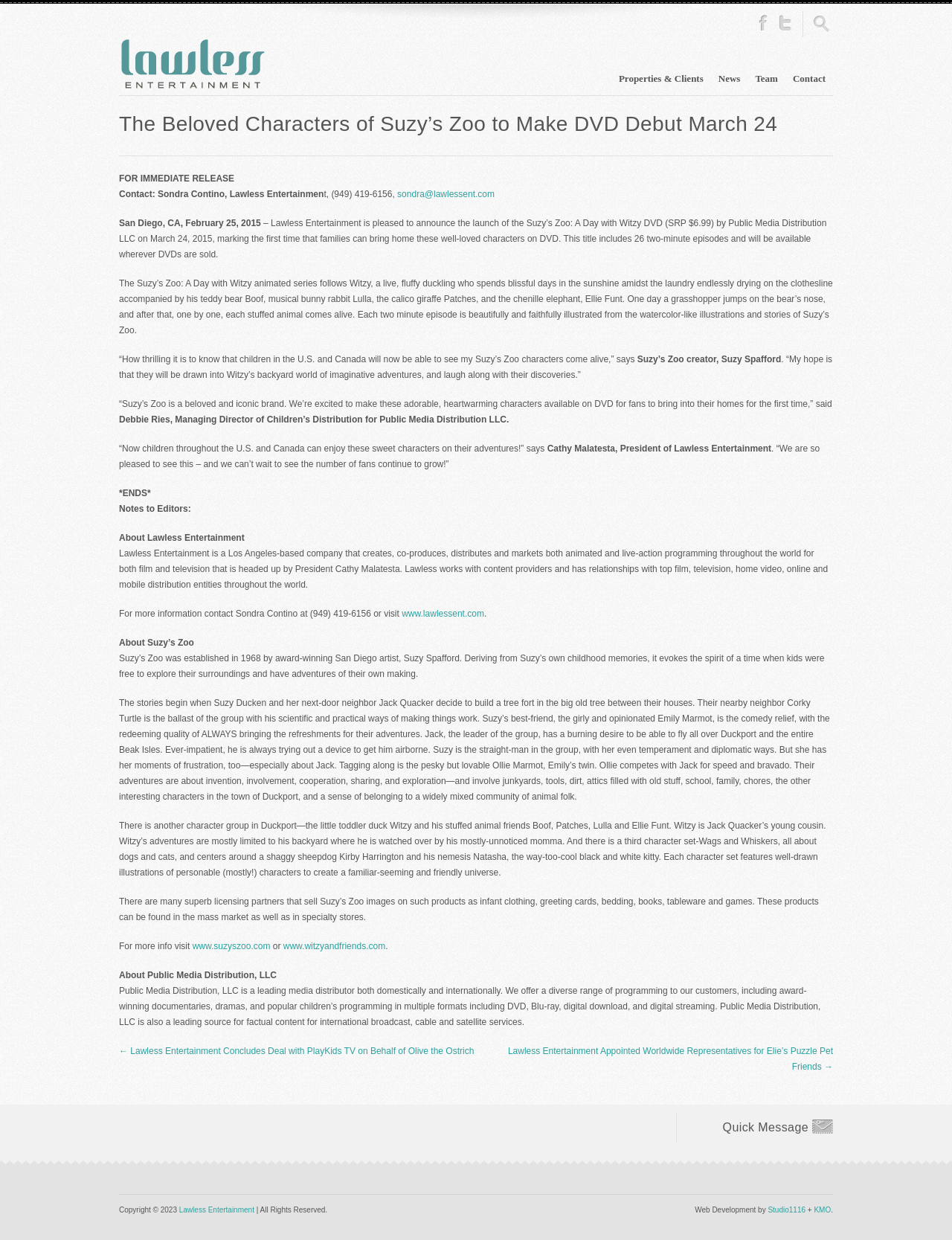Please indicate the bounding box coordinates for the clickable area to complete the following task: "go to Lawless Entertainment". The coordinates should be specified as four float numbers between 0 and 1, i.e., [left, top, right, bottom].

[0.188, 0.972, 0.267, 0.979]